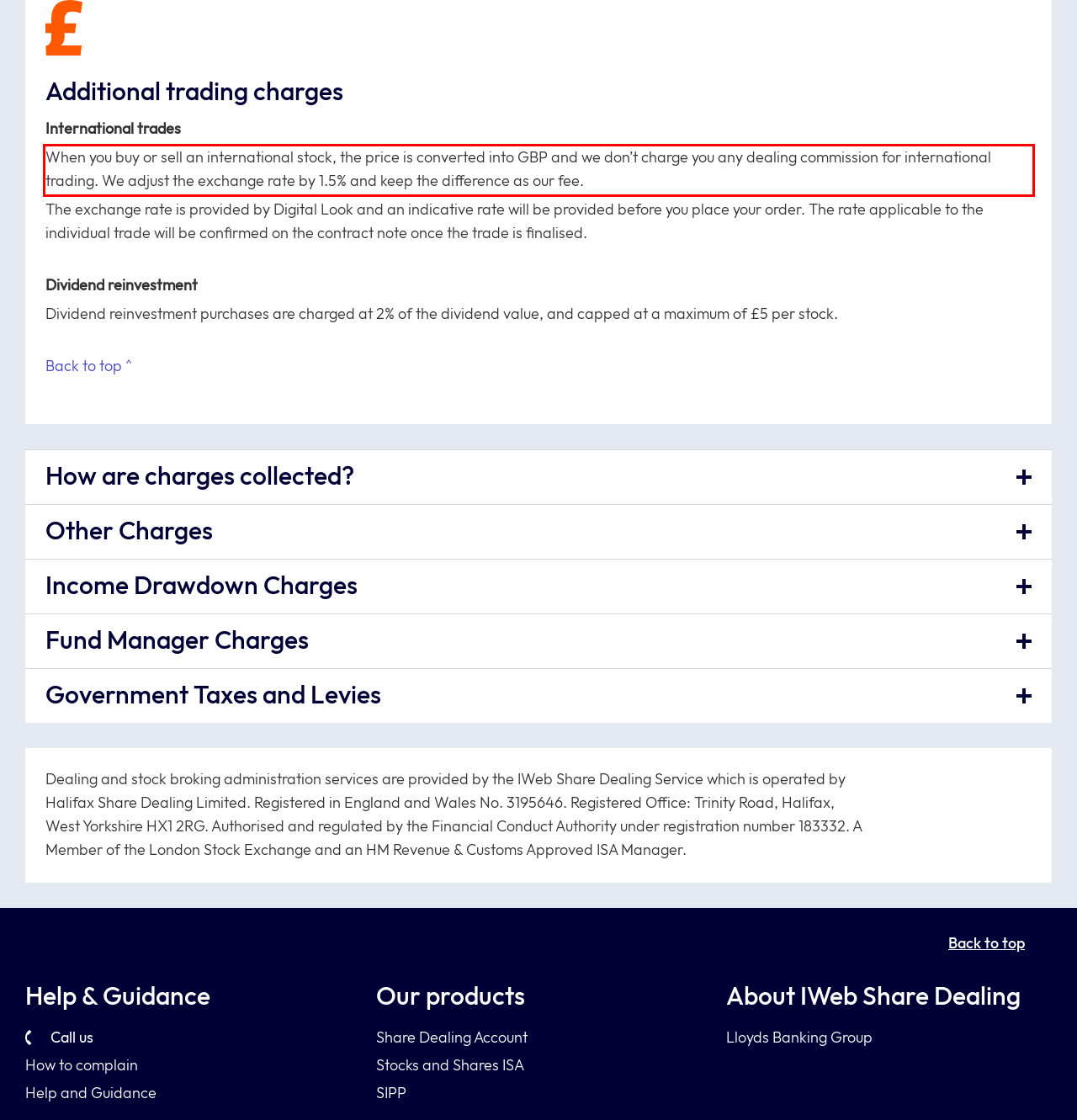Examine the screenshot of the webpage, locate the red bounding box, and perform OCR to extract the text contained within it.

When you buy or sell an international stock, the price is converted into GBP and we don’t charge you any dealing commission for international trading. We adjust the exchange rate by 1.5% and keep the difference as our fee.